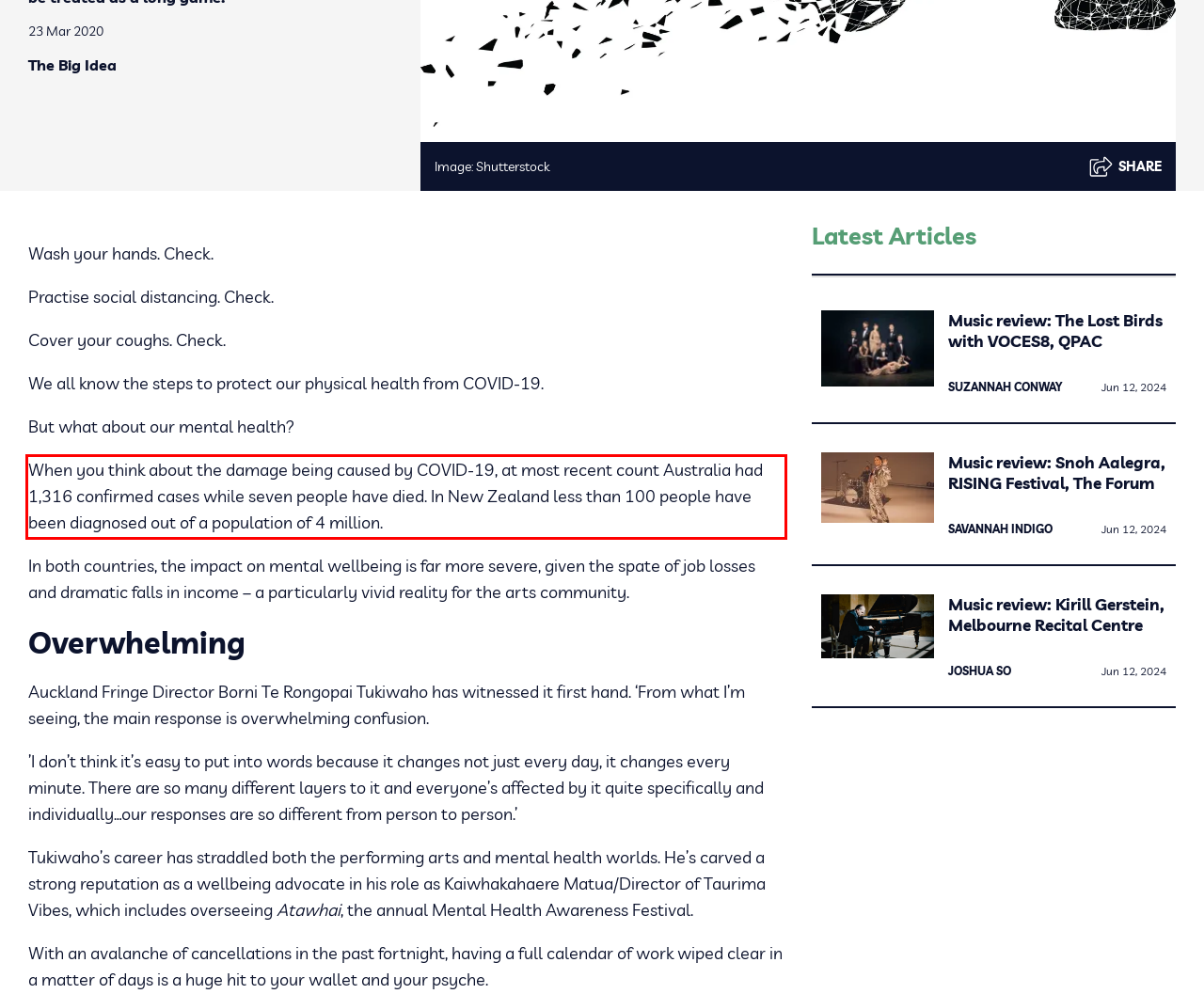You are given a screenshot with a red rectangle. Identify and extract the text within this red bounding box using OCR.

When you think about the damage being caused by COVID-19, at most recent count Australia had 1,316 confirmed cases while seven people have died. In New Zealand less than 100 people have been diagnosed out of a population of 4 million.